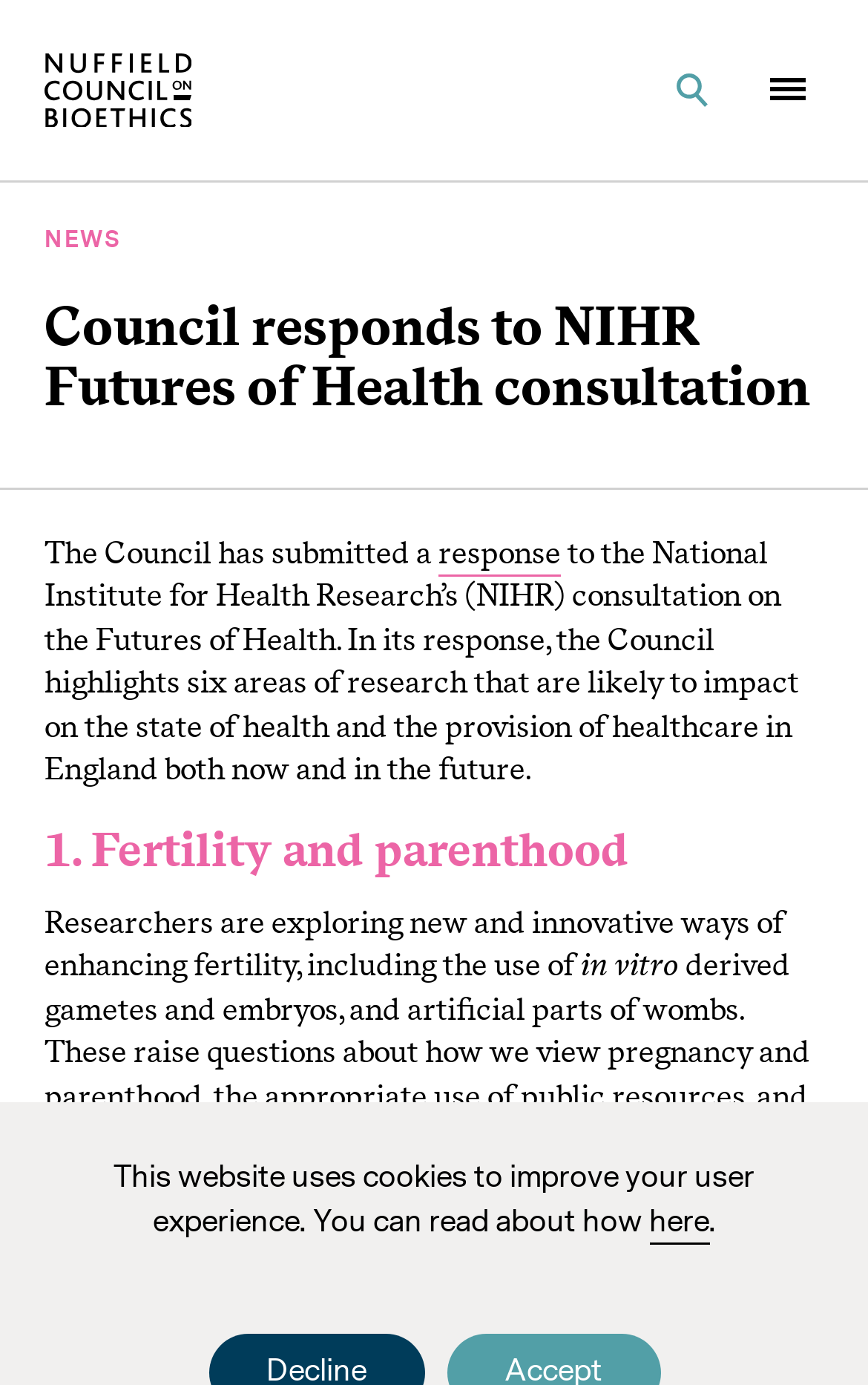Using the given description, provide the bounding box coordinates formatted as (top-left x, top-left y, bottom-right x, bottom-right y), with all values being floating point numbers between 0 and 1. Description: parent_node: TOPICS

[0.867, 0.039, 0.949, 0.091]